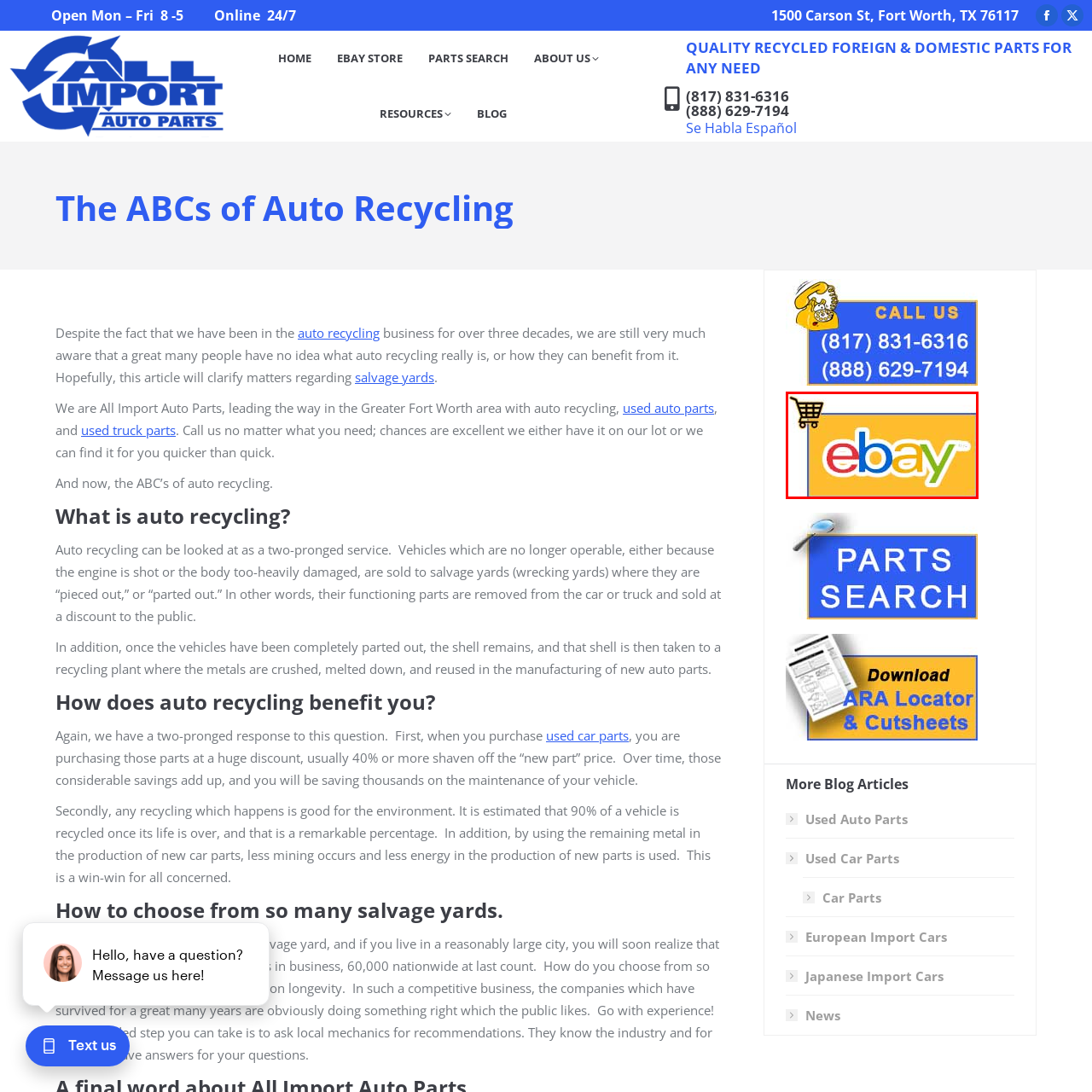Consider the image within the red frame and reply with a brief answer: What type of goods can be bought and sold on eBay?

wide variety of goods